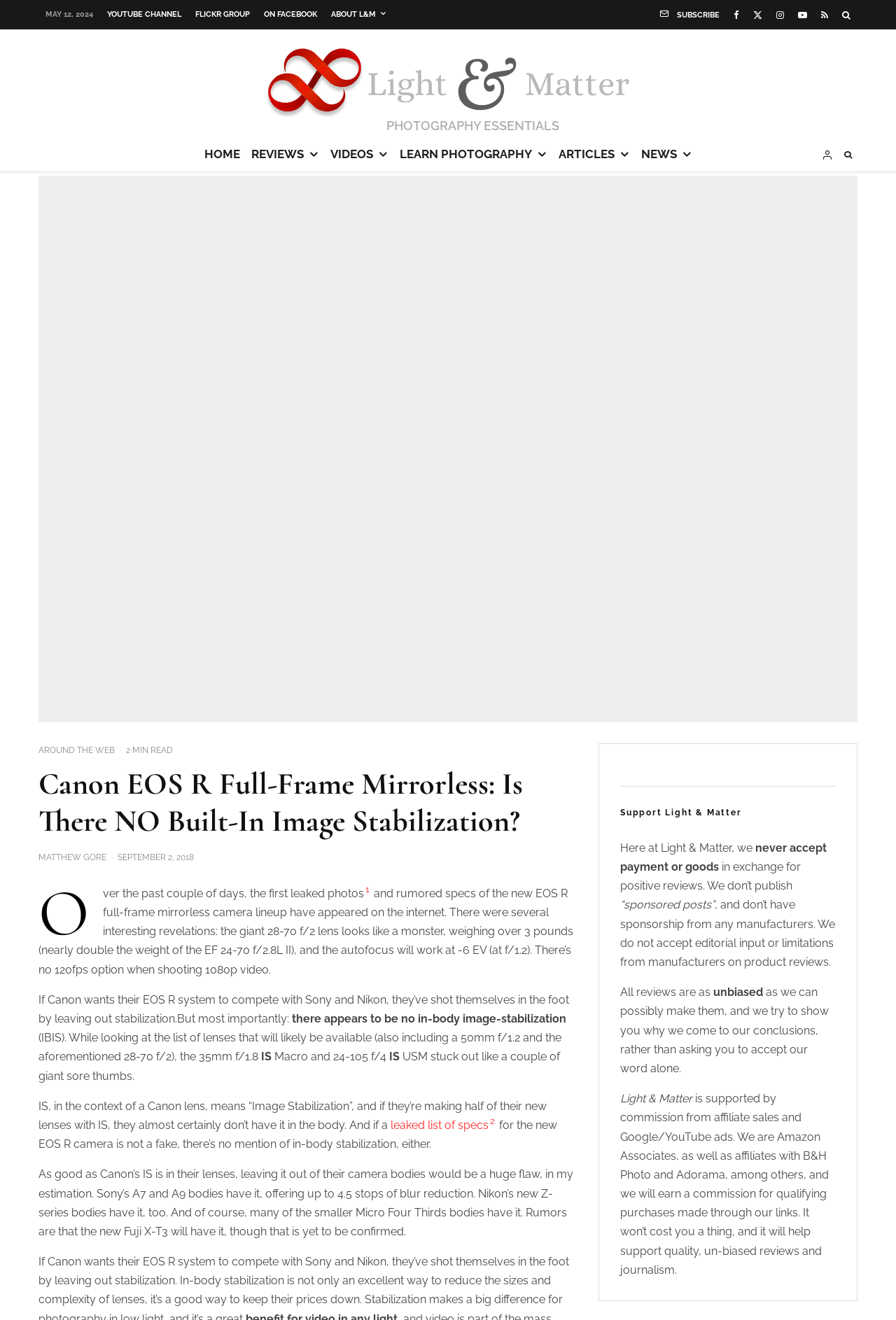Find the UI element described as: "aria-label="YouTube"" and predict its bounding box coordinates. Ensure the coordinates are four float numbers between 0 and 1, [left, top, right, bottom].

[0.883, 0.002, 0.909, 0.02]